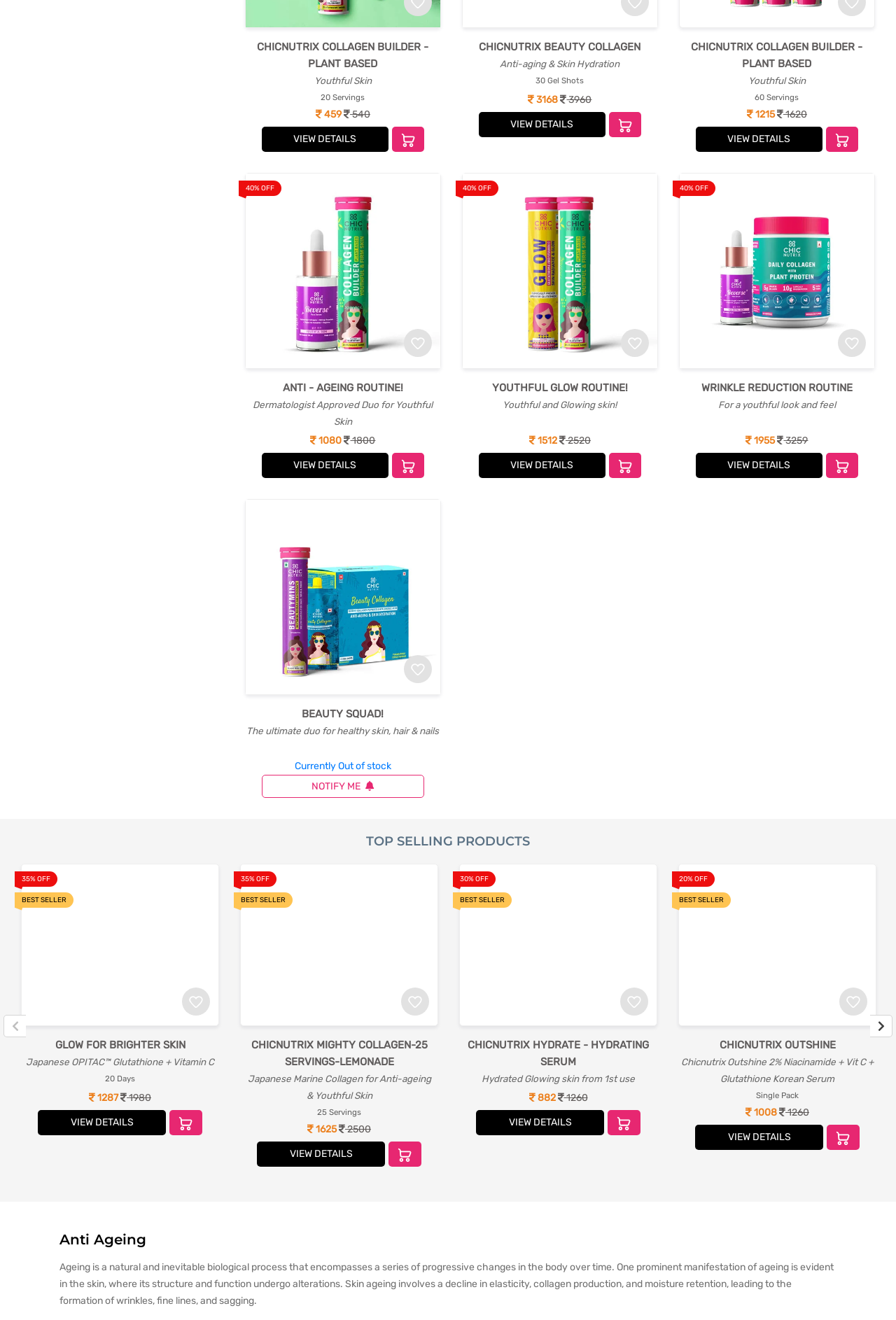What is the discount on Chicnutrix Glow?
Respond with a short answer, either a single word or a phrase, based on the image.

35% OFF